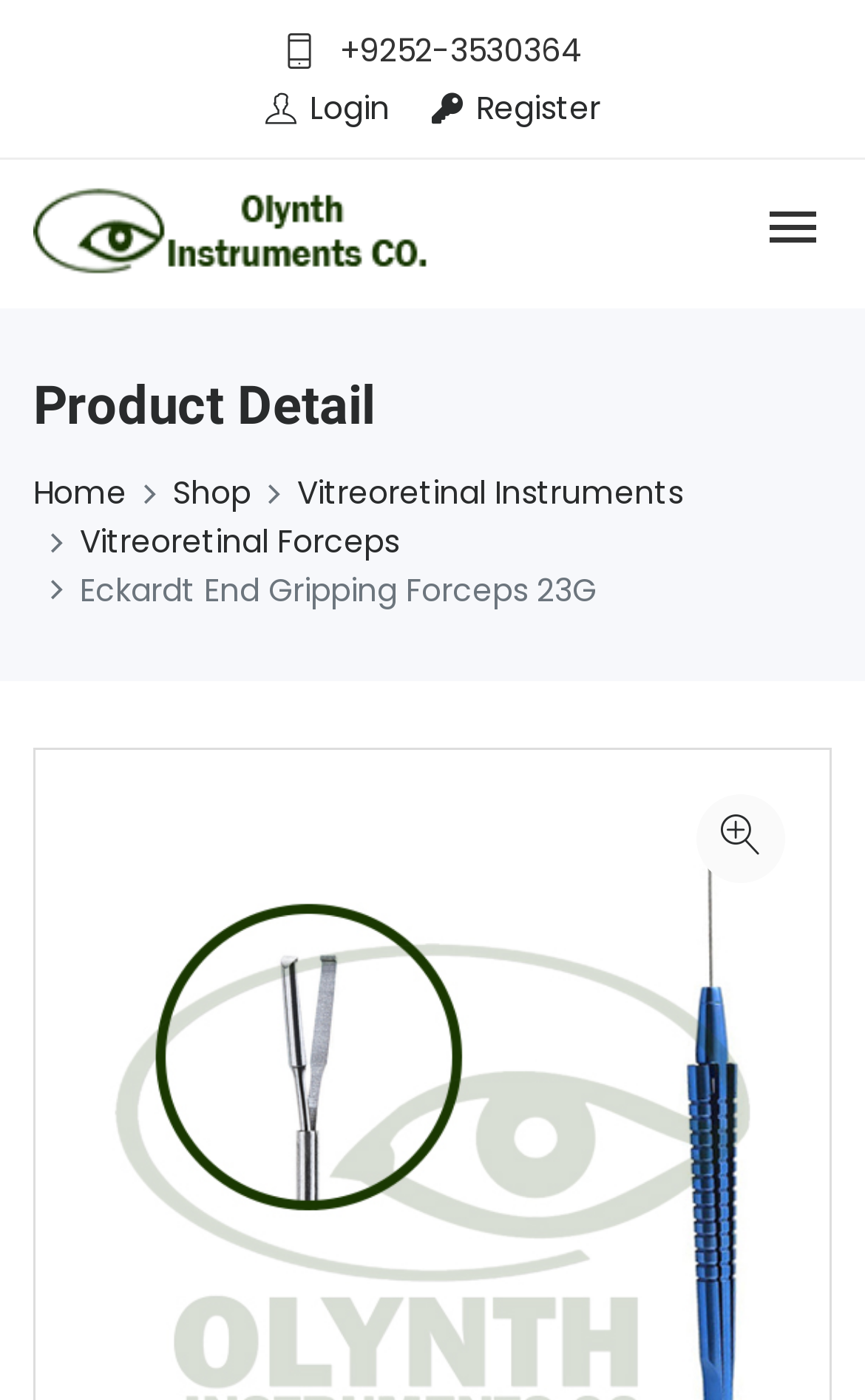How many navigation links are there?
Answer with a single word or phrase, using the screenshot for reference.

4